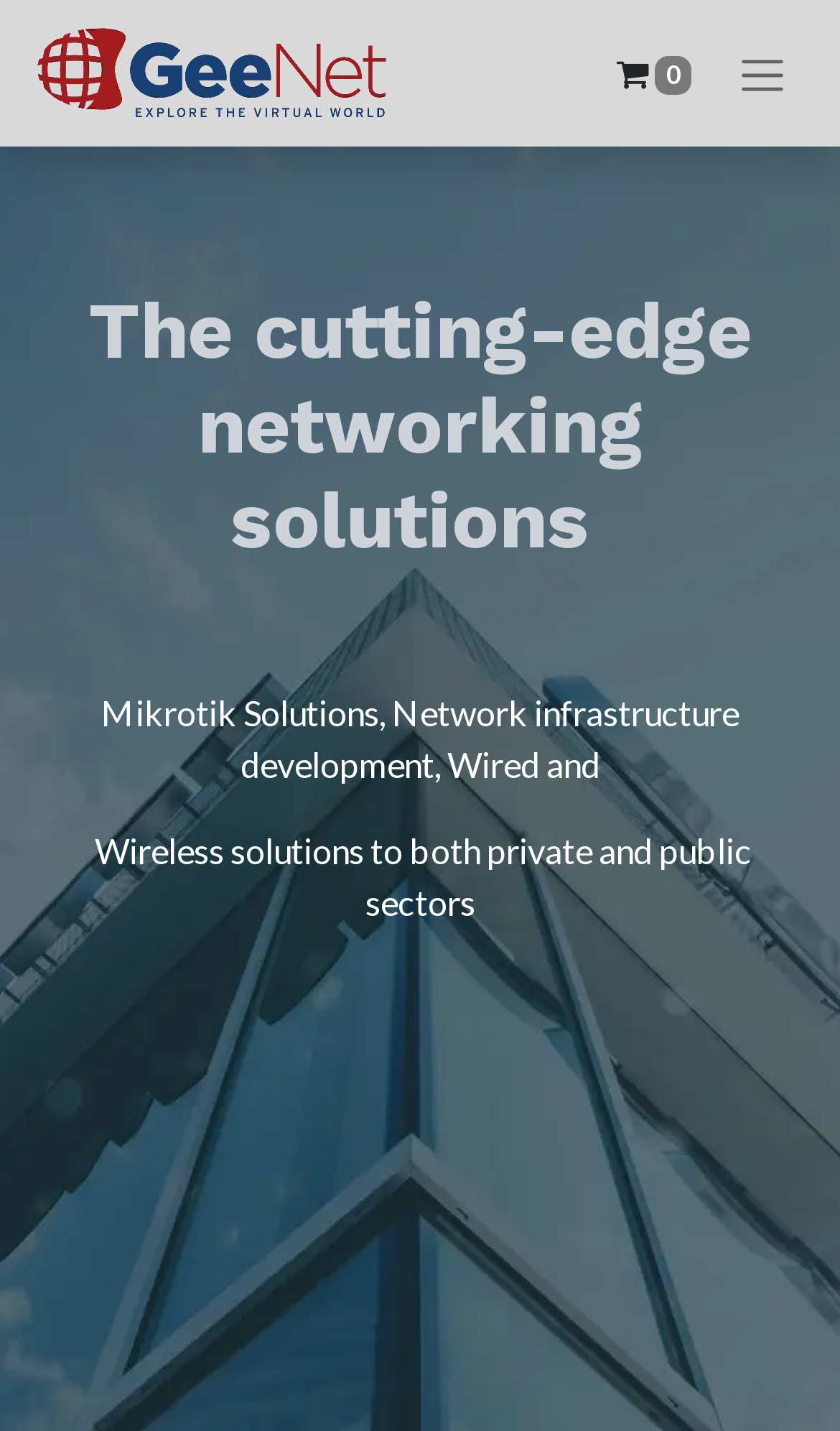What is the purpose of the button?
Refer to the image and give a detailed answer to the query.

I found the purpose of the button by looking at its description, which says 'Toggle navigation'. This suggests that the button is used to toggle the navigation menu.